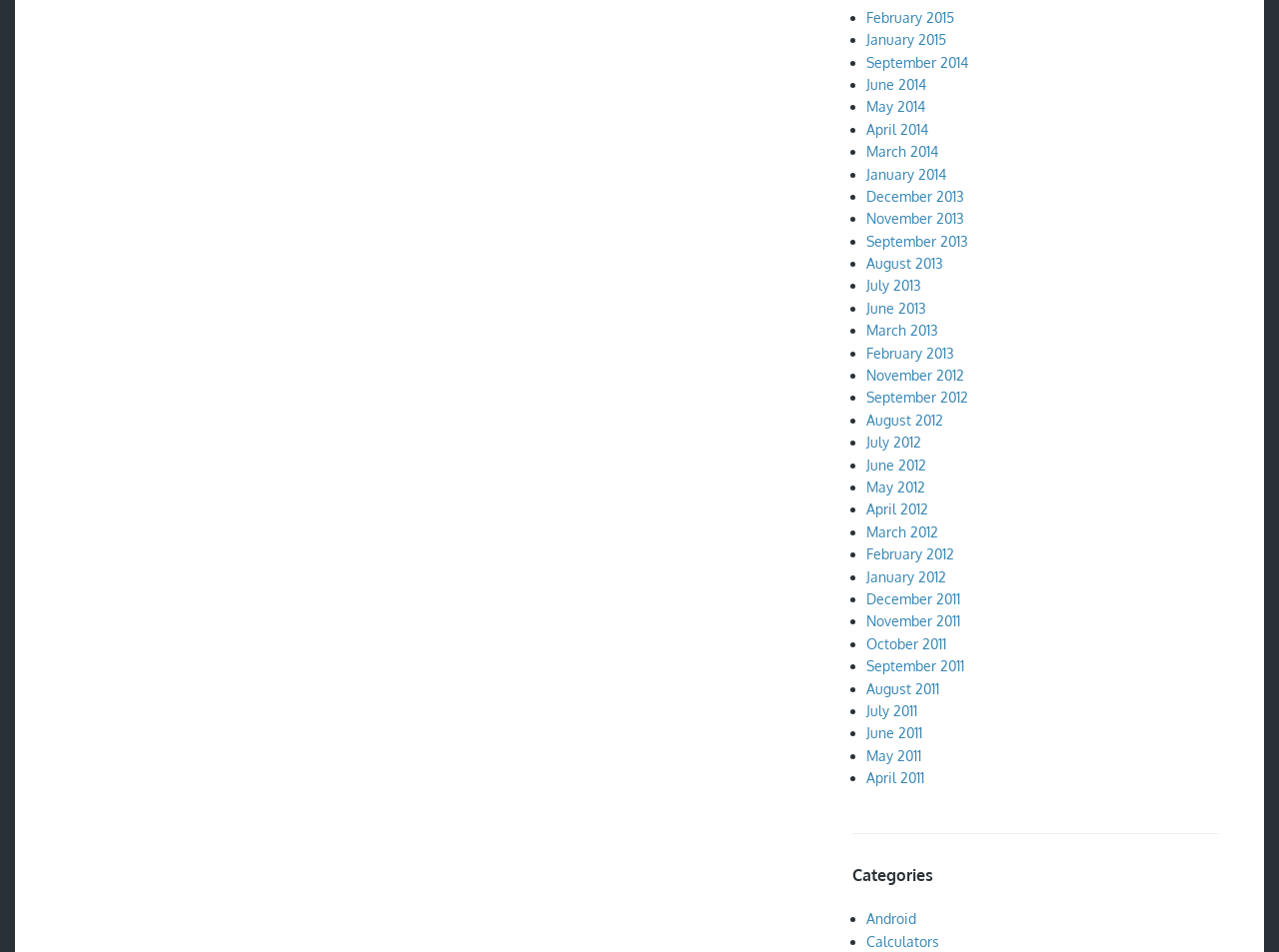Provide a short answer using a single word or phrase for the following question: 
What is the earliest month listed?

December 2011